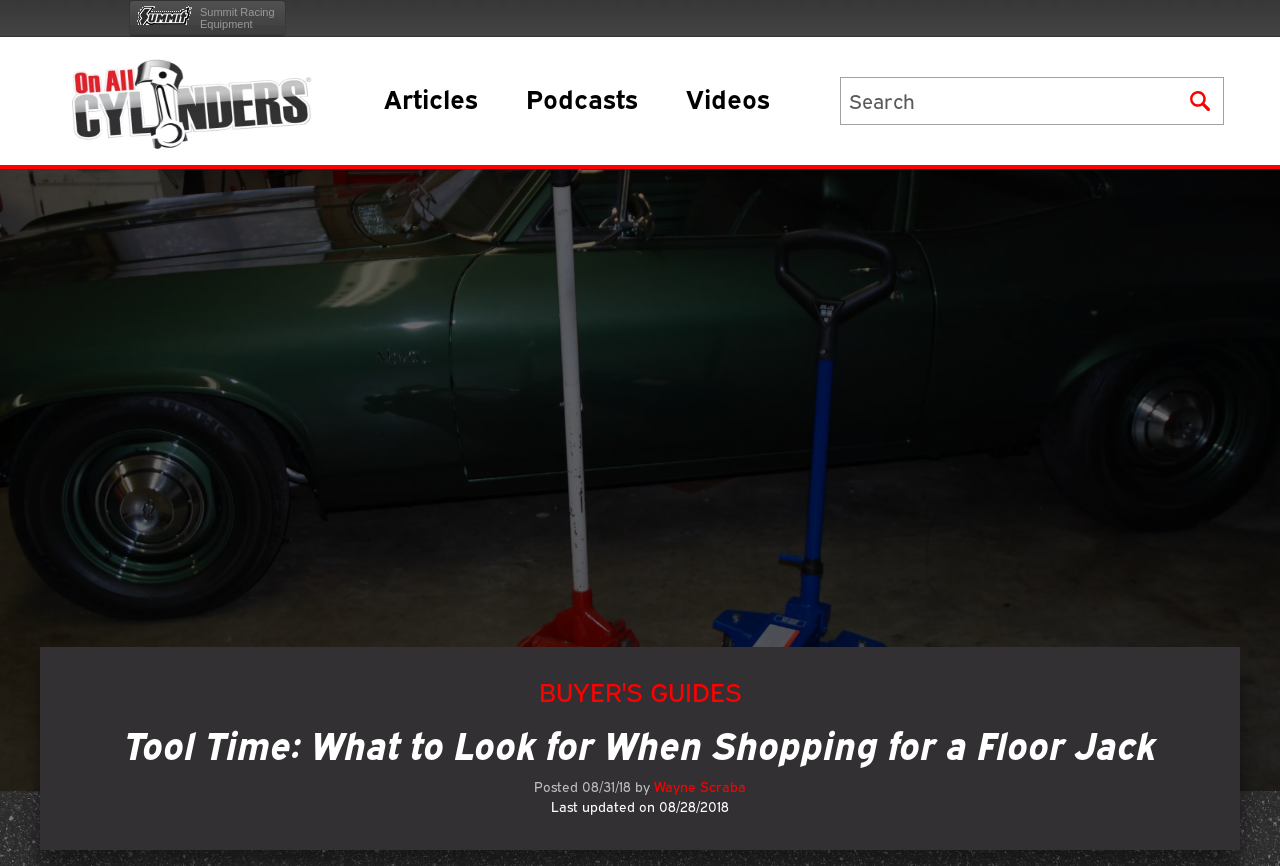Kindly determine the bounding box coordinates of the area that needs to be clicked to fulfill this instruction: "Click the OnAllCylinders Blog logo".

[0.056, 0.061, 0.244, 0.172]